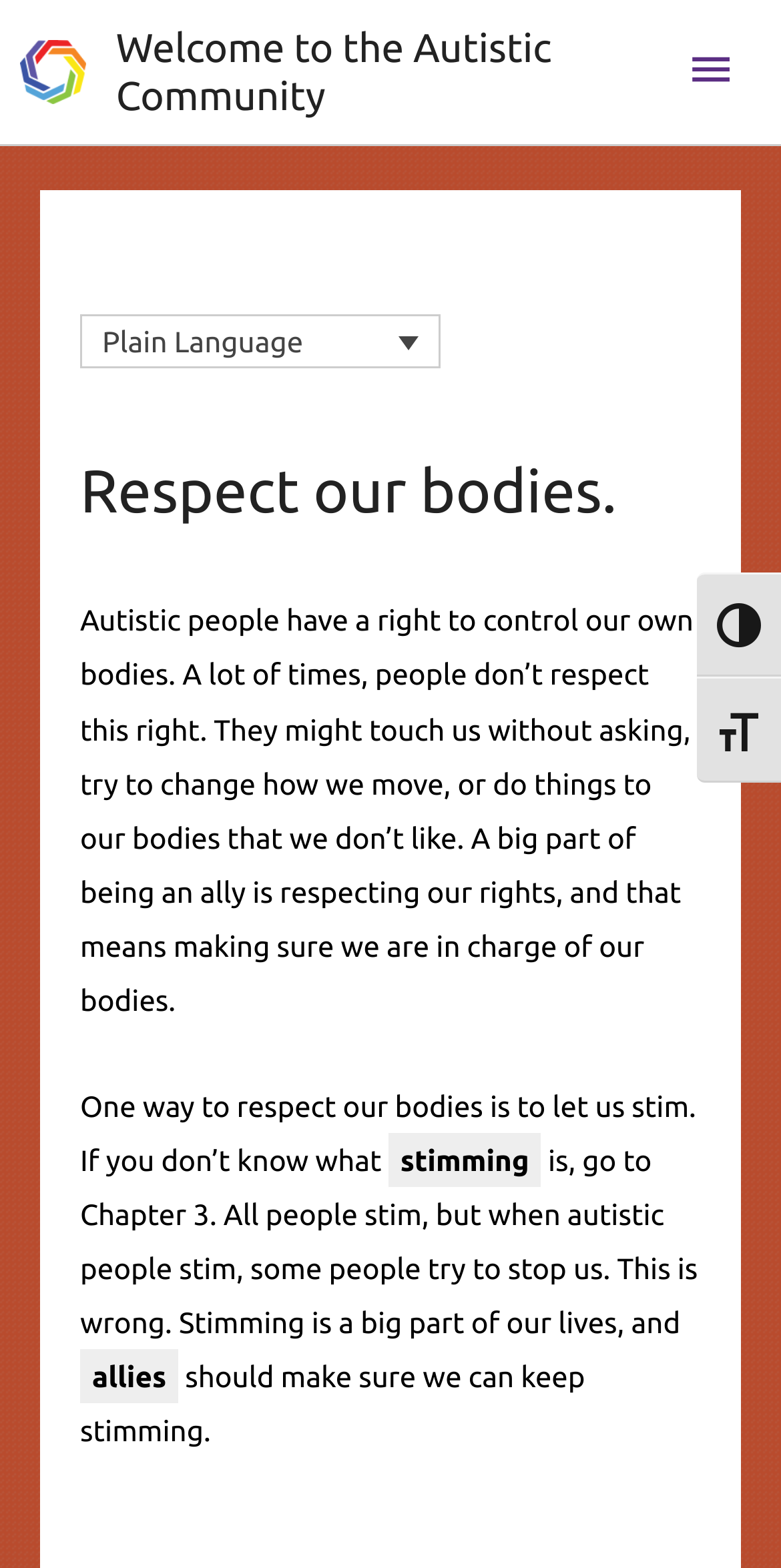What is the link 'Plain Language' for?
Based on the image, answer the question in a detailed manner.

The link 'Plain Language' is likely a resource or page that provides information or content in plain language, which is a way of communicating that is easy to understand. This is inferred from the context of the webpage, which is focused on accessibility and respect for autistic people.